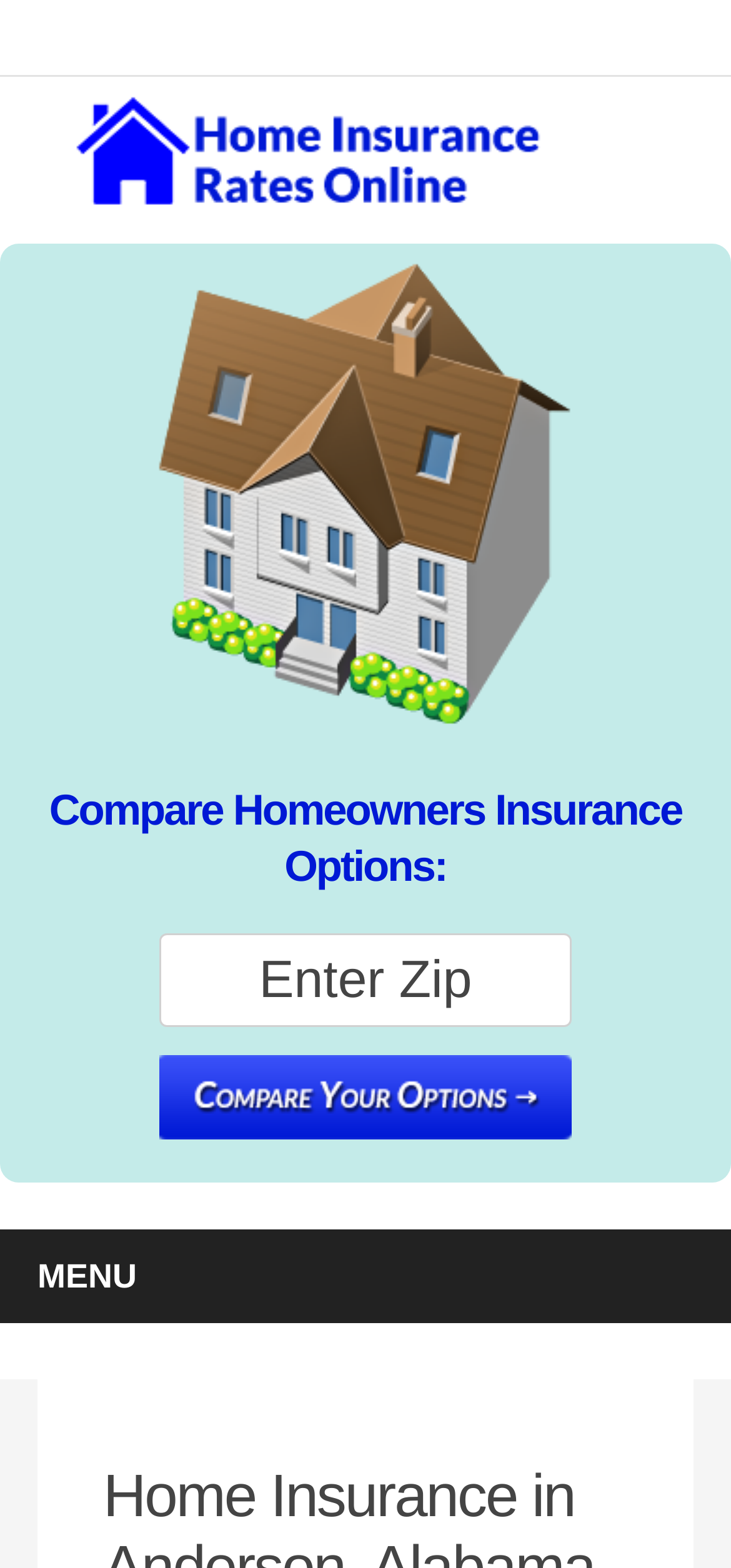Generate the text content of the main heading of the webpage.

Home Insurance in Anderson, Alabama